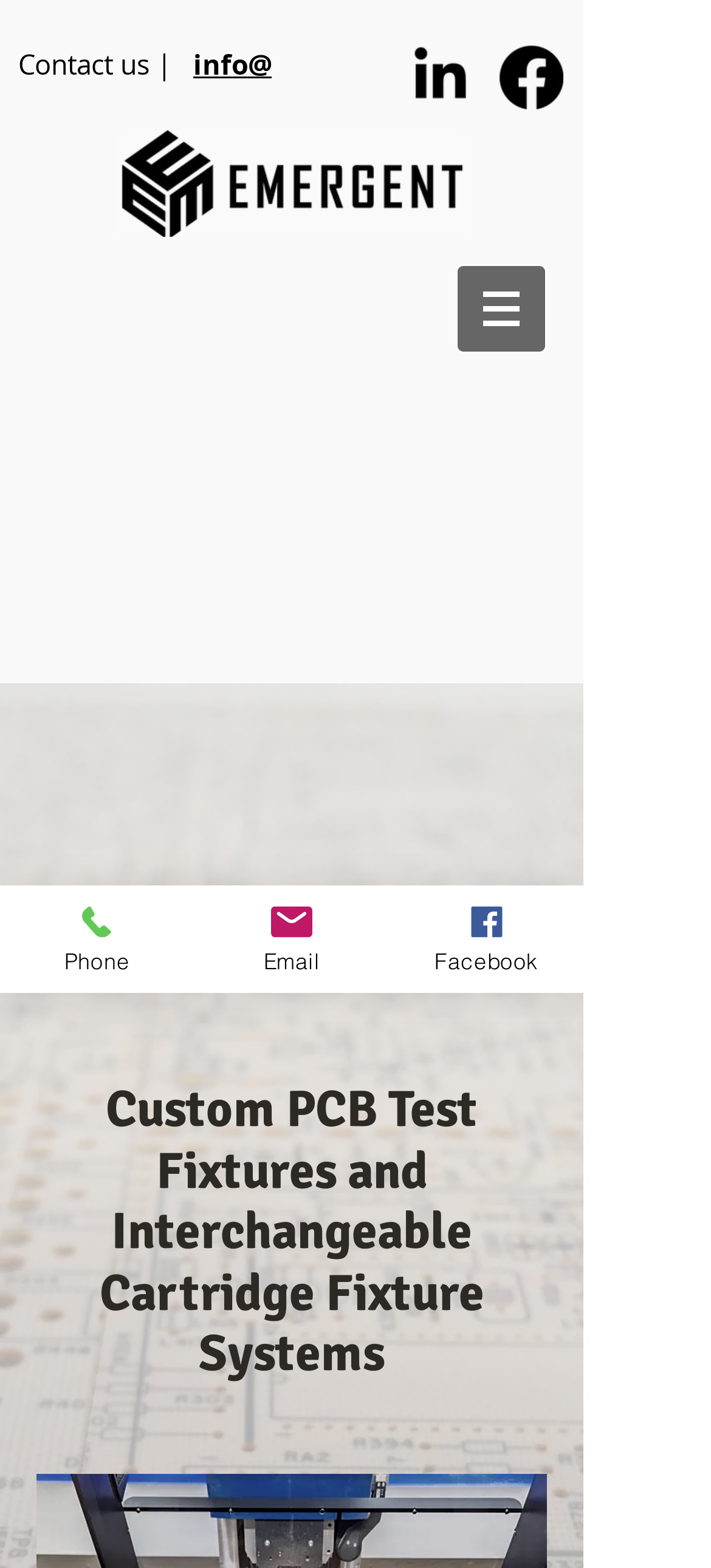What is the company name?
Refer to the image and provide a thorough answer to the question.

The company name is obtained from the root element 'Emergent | Custom Test Fixtures | Canada' which is the title of the webpage.